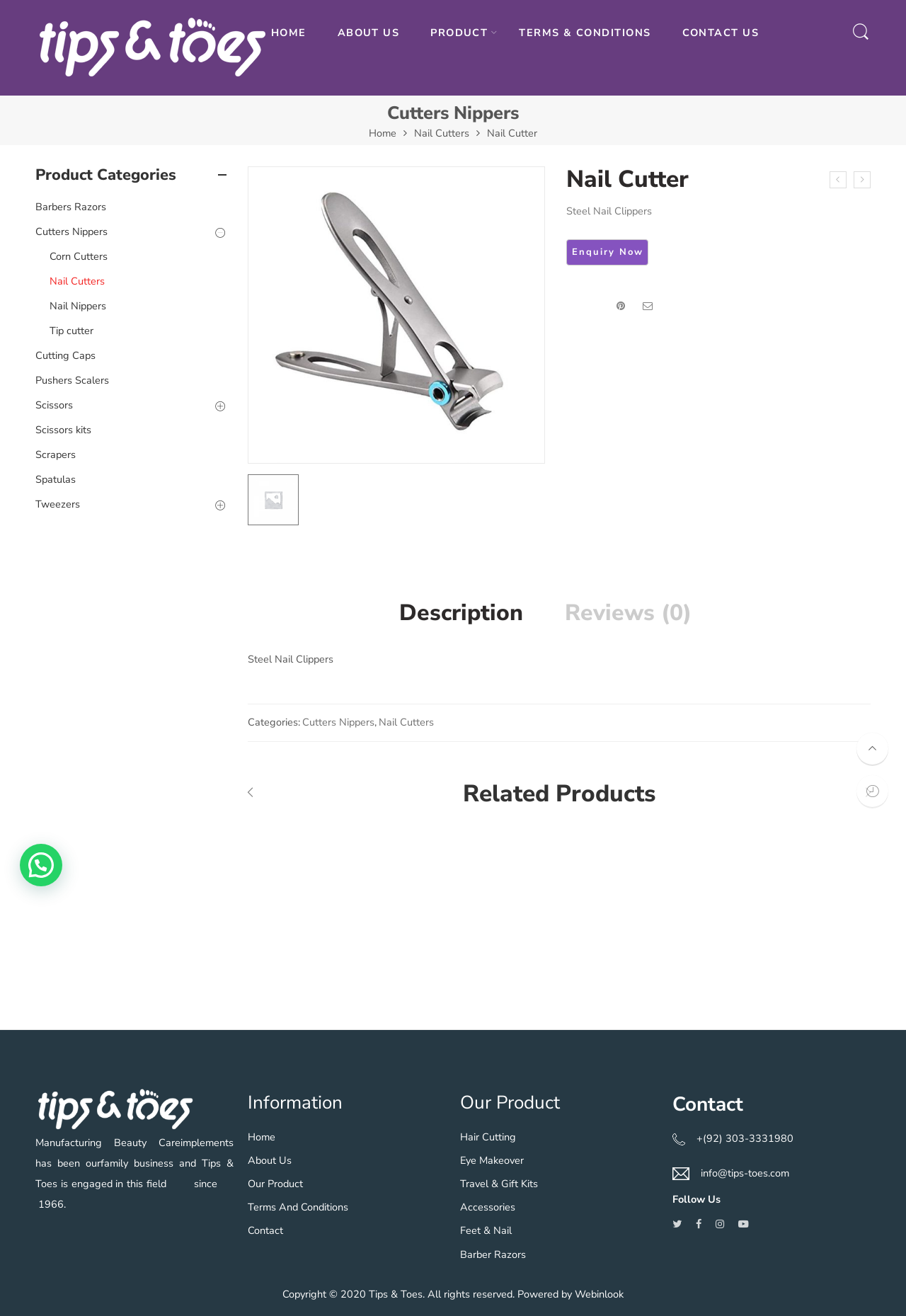Please find the bounding box coordinates of the element that you should click to achieve the following instruction: "Click on the 'Tip Cutters' link". The coordinates should be presented as four float numbers between 0 and 1: [left, top, right, bottom].

[0.273, 0.626, 0.398, 0.712]